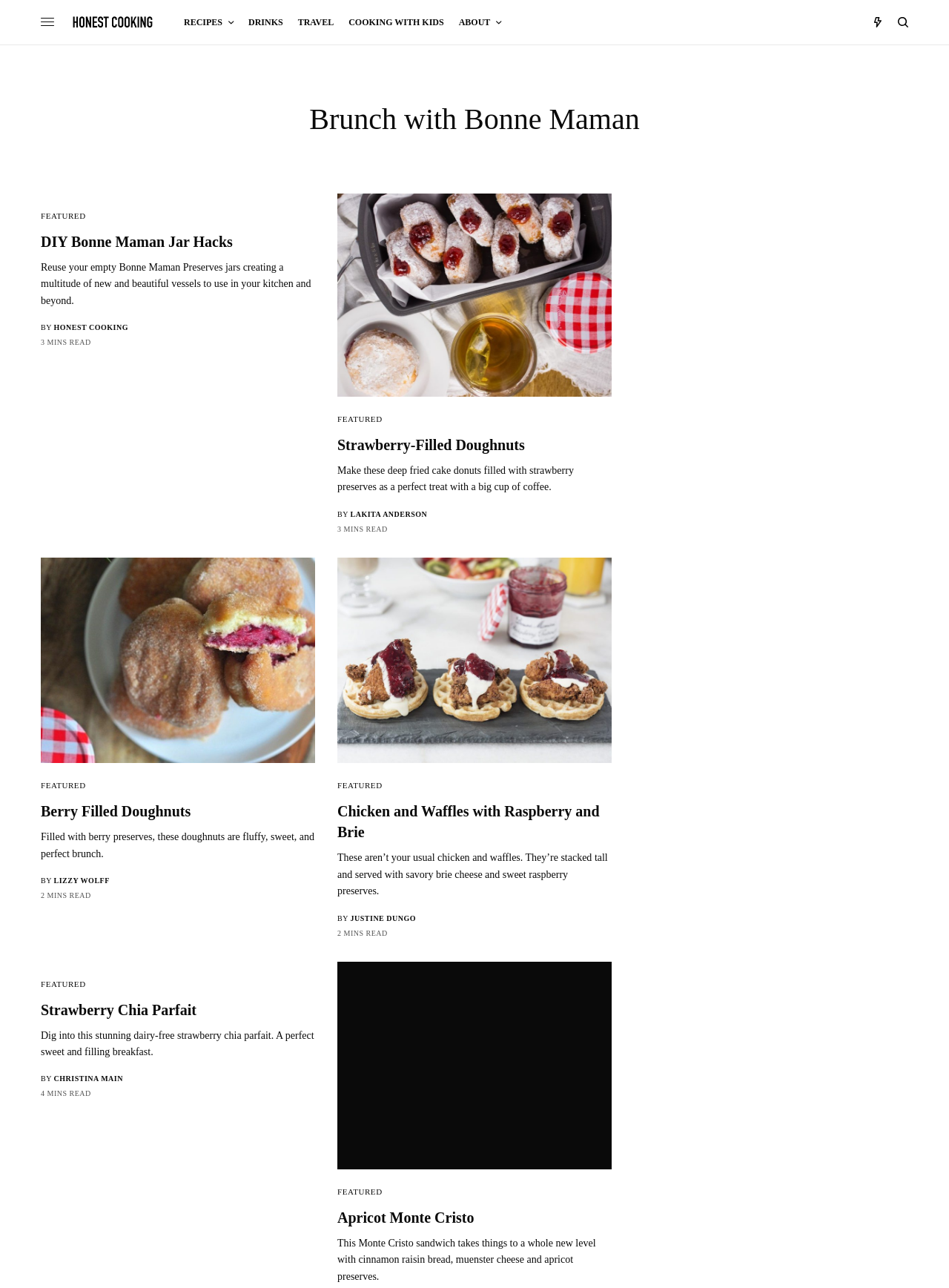Please find and report the bounding box coordinates of the element to click in order to perform the following action: "Check out the 'Strawberry Chia Parfait' recipe". The coordinates should be expressed as four float numbers between 0 and 1, in the format [left, top, right, bottom].

[0.043, 0.776, 0.332, 0.792]